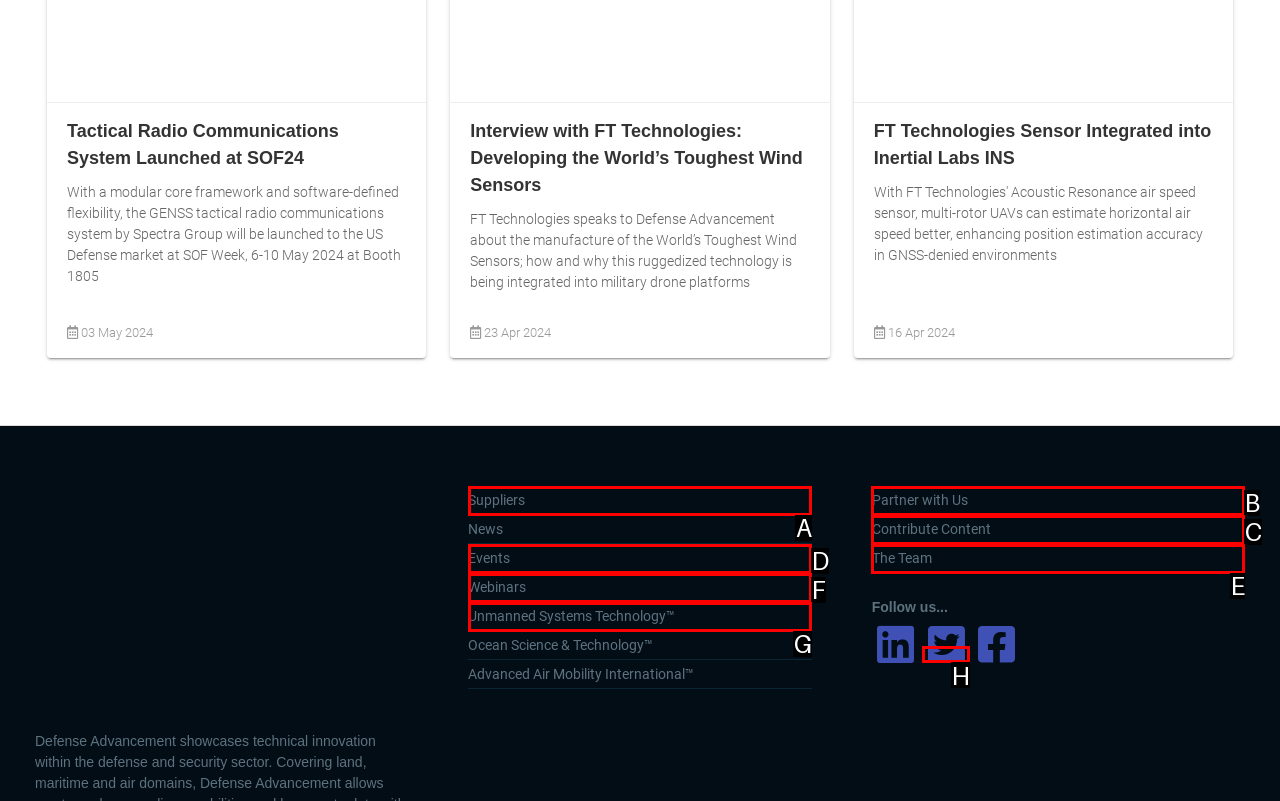Using the description: Contribute Content, find the best-matching HTML element. Indicate your answer with the letter of the chosen option.

C